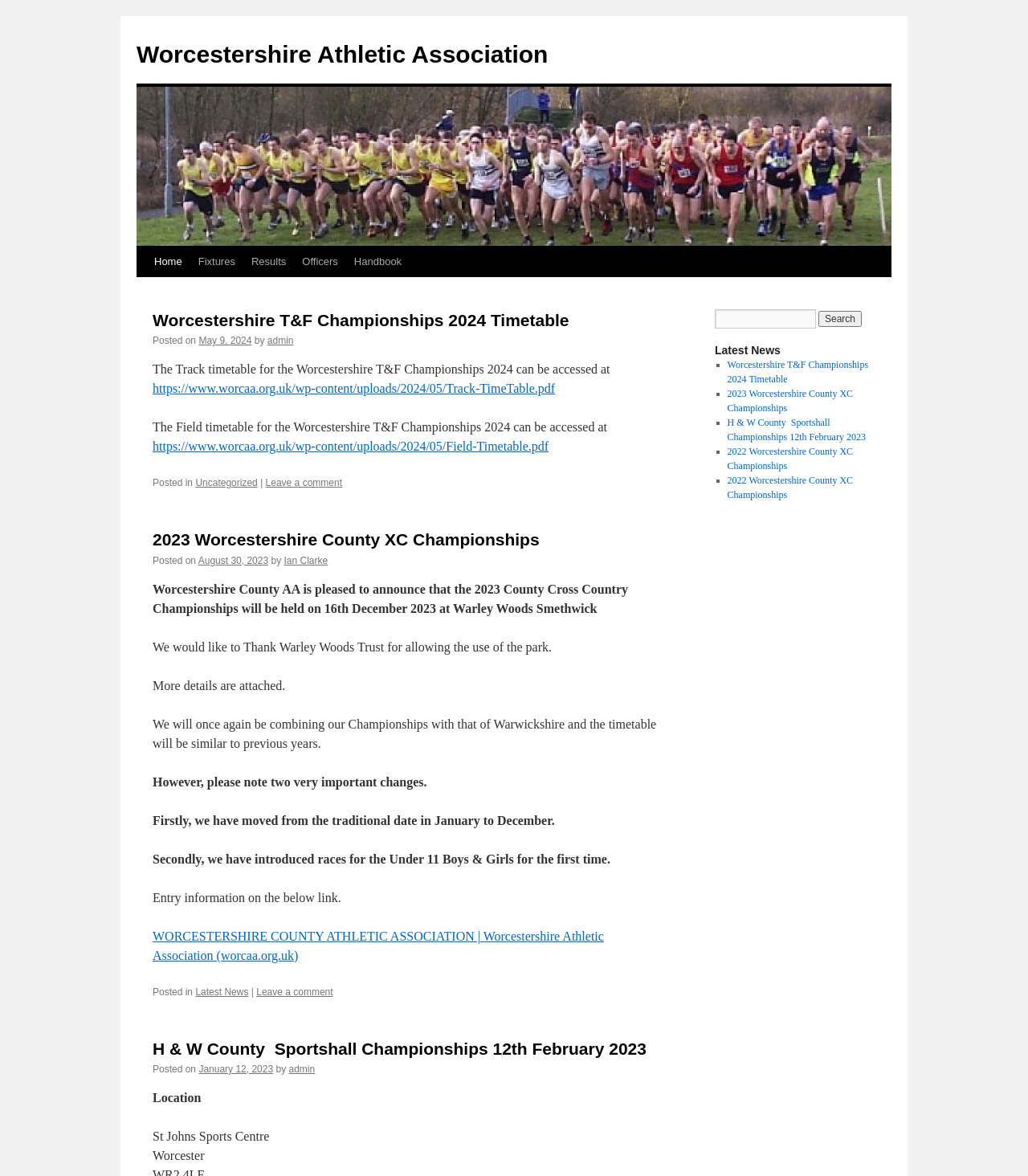Please pinpoint the bounding box coordinates for the region I should click to adhere to this instruction: "Search for something".

[0.796, 0.264, 0.838, 0.278]